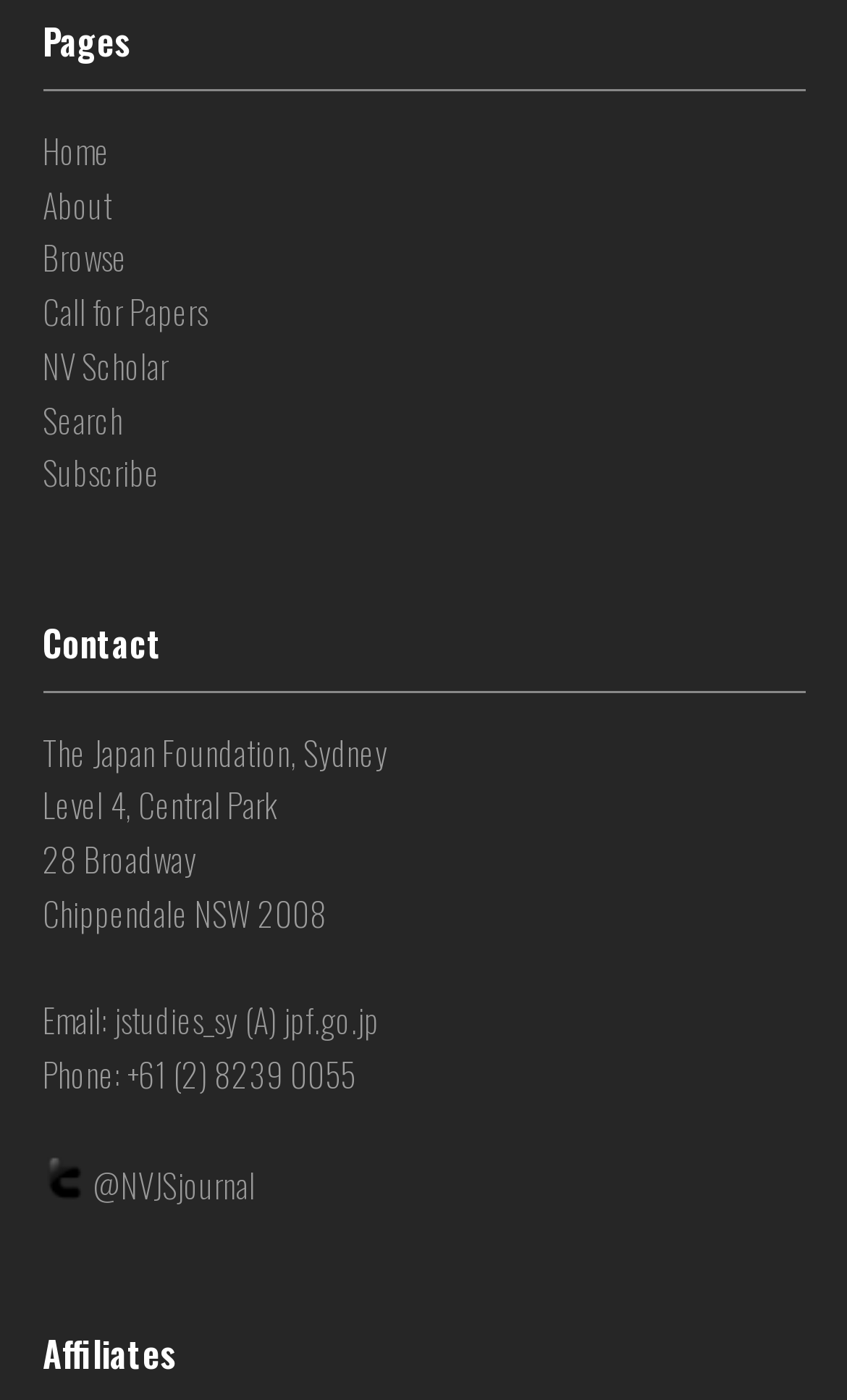What is the name of the foundation?
Using the image provided, answer with just one word or phrase.

The Japan Foundation